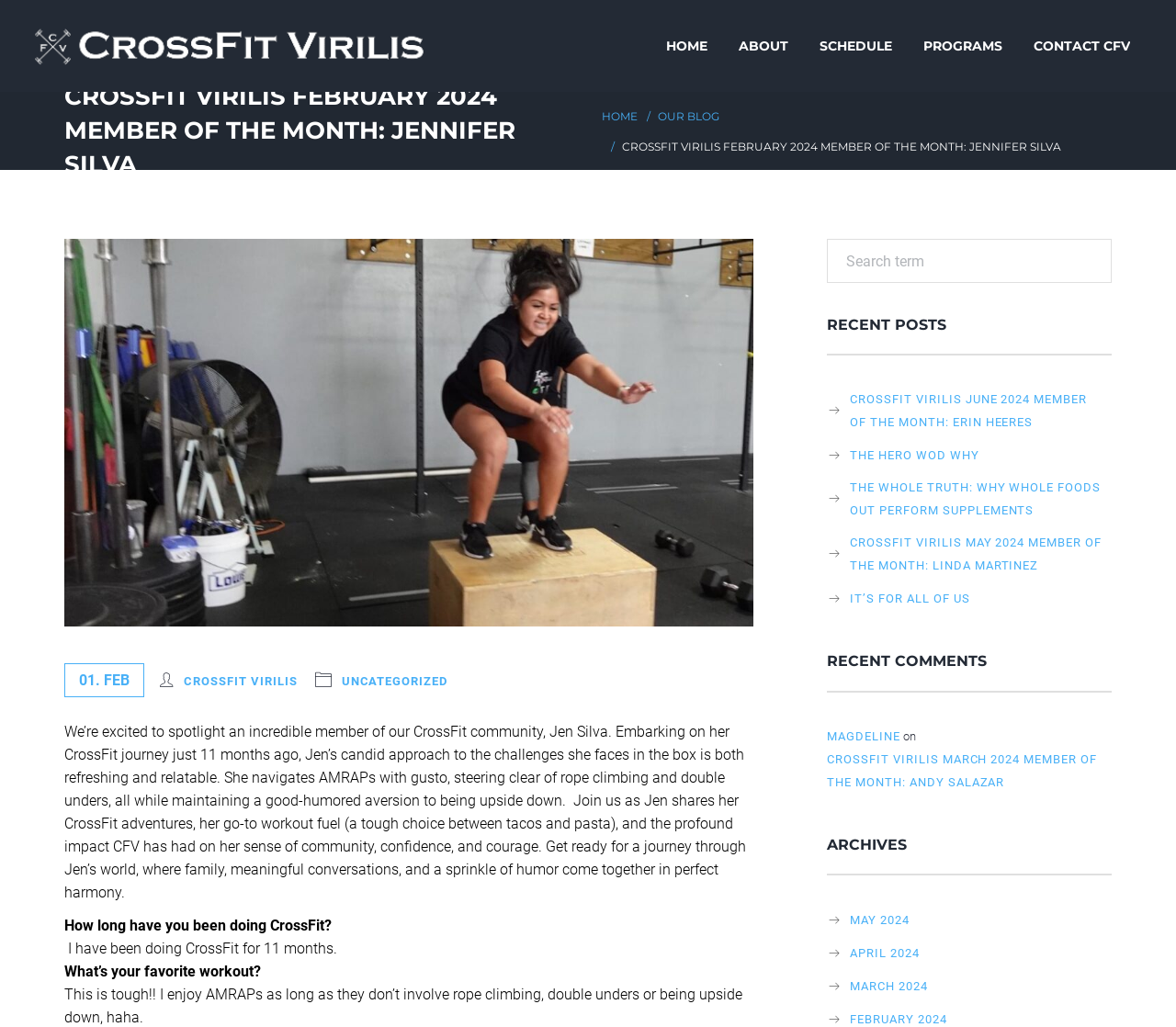Convey a detailed summary of the webpage, mentioning all key elements.

This webpage is about CrossFit Virilis, a fitness community, and it features a member of the month, Jennifer Silva. At the top left corner, there is a logo of CrossFit Virilis, which is also a link to the homepage. Next to the logo, there are several navigation links, including "HOME", "ABOUT", "SCHEDULE", "PROGRAMS", and "CONTACT CFV".

Below the navigation links, there is a large heading that reads "CROSSFIT VIRILIS FEBRUARY 2024 MEMBER OF THE MONTH: JENNIFER SILVA". Underneath the heading, there is a brief introduction to Jennifer Silva, who has been doing CrossFit for 11 months. The introduction is followed by a series of questions and answers, where Jennifer shares her experiences and preferences in CrossFit.

On the right side of the page, there is a search bar with a placeholder text "Search term". Below the search bar, there are three sections: "RECENT POSTS", "RECENT COMMENTS", and "ARCHIVES". The "RECENT POSTS" section lists several links to recent blog posts, including "CROSSFIT VIRILIS JUNE 2024 MEMBER OF THE MONTH: ERIN HEERES" and "THE HERO WOD WHY". The "RECENT COMMENTS" section lists a single comment from a user named "MAGDELINE" on a post titled "CROSSFIT VIRILIS MARCH 2024 MEMBER OF THE MONTH: ANDY SALAZAR". The "ARCHIVES" section lists links to archives from previous months, including May 2024, April 2024, and March 2024.